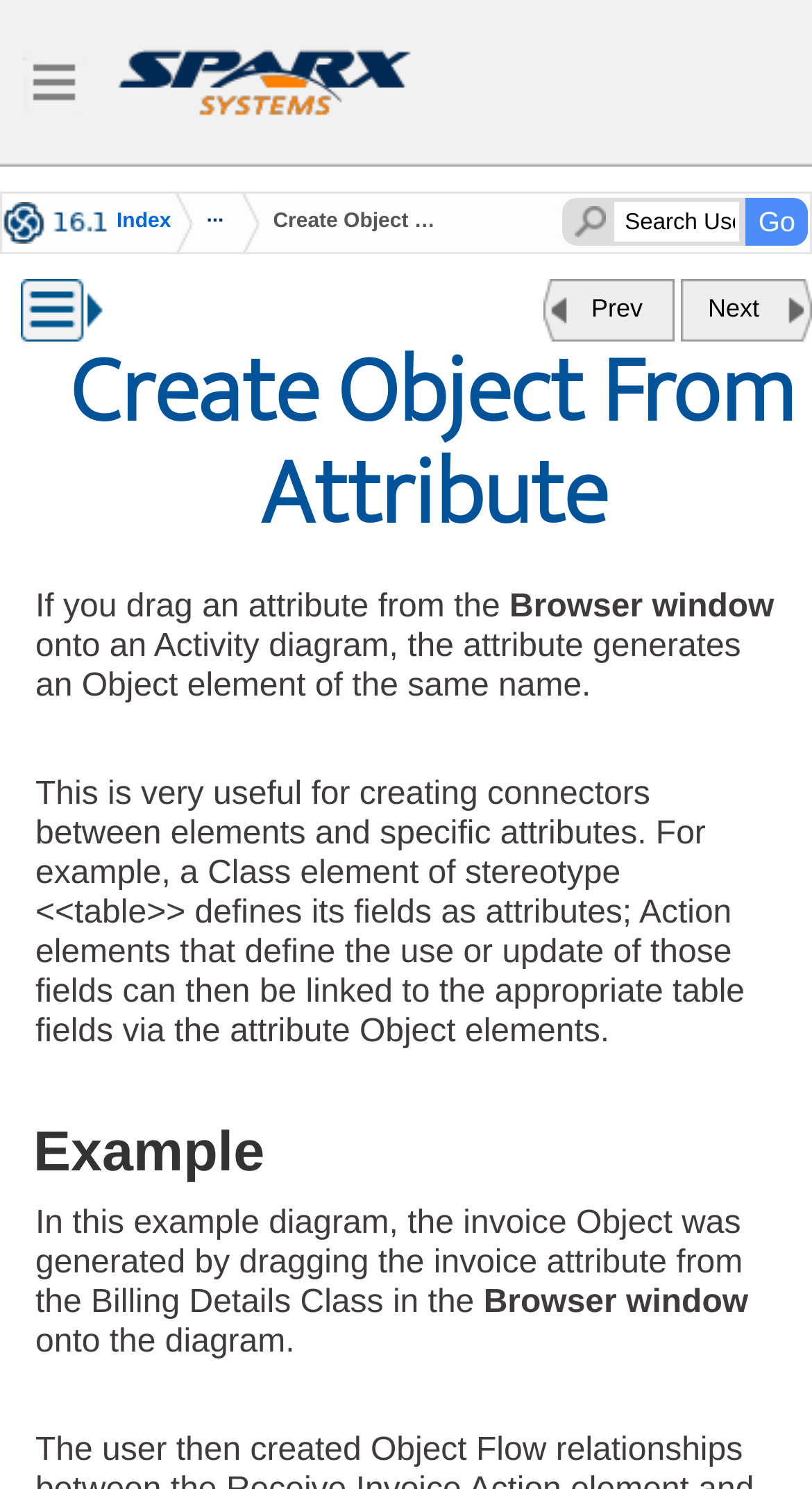Explain in detail what is displayed on the webpage.

This webpage is a user guide for Enterprise Architect, specifically focusing on creating objects from attributes. The top section of the page features a navigation bar with a "Home" button on the left, accompanied by an image, and a link to the right. Below this, there is a search bar with a "Search User Guide" textbox and a "Go" button.

The main content of the page is divided into sections. The first section explains the process of creating an object from an attribute, with three paragraphs of text describing the functionality. The text is positioned in the middle of the page, with a slight indentation from the left margin.

Following this, there is a section with a heading titled "Example", which provides a scenario to illustrate the concept. This section consists of three paragraphs of text, with the first two paragraphs describing the example and the third paragraph concluding the scenario.

At the bottom of the page, there are navigation links to "Prev" and "Next" pages, positioned side by side. Overall, the page has a simple and organized layout, with clear headings and concise text, making it easy to follow and understand the instructions.